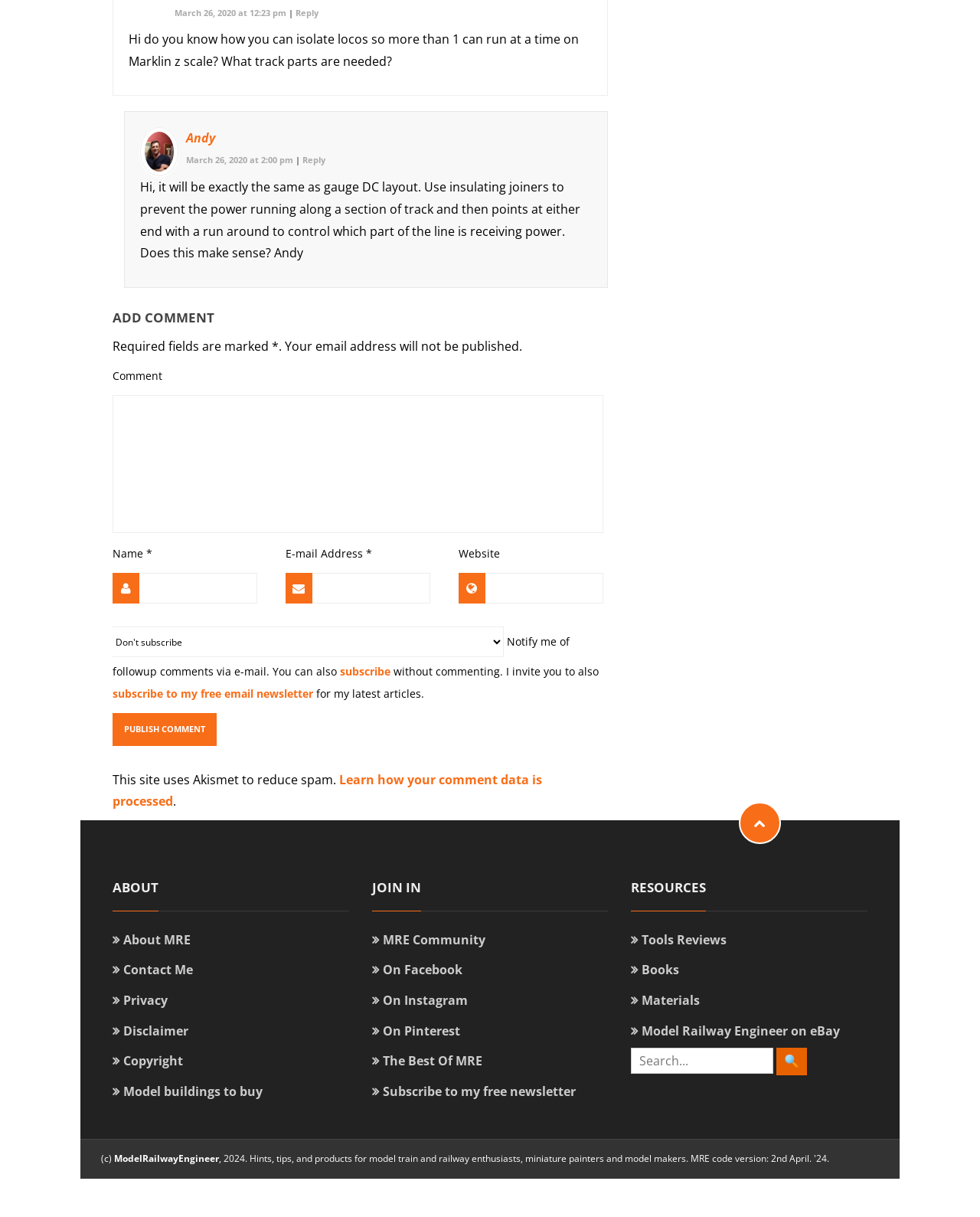Respond to the following question using a concise word or phrase: 
What is the function of the button at the bottom of the comment section?

Publish Comment